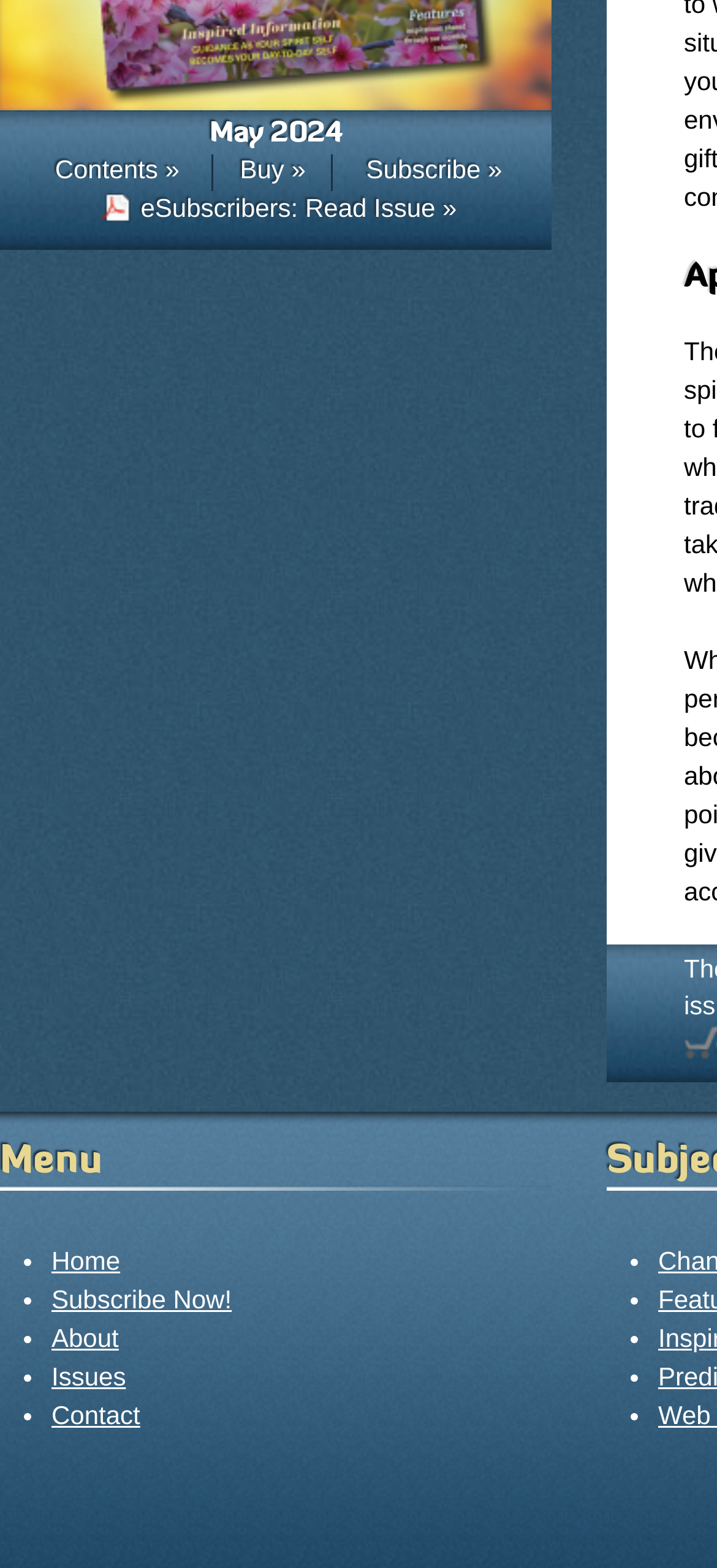Using the description: "Subscribe Now!", identify the bounding box of the corresponding UI element in the screenshot.

[0.072, 0.819, 0.323, 0.838]